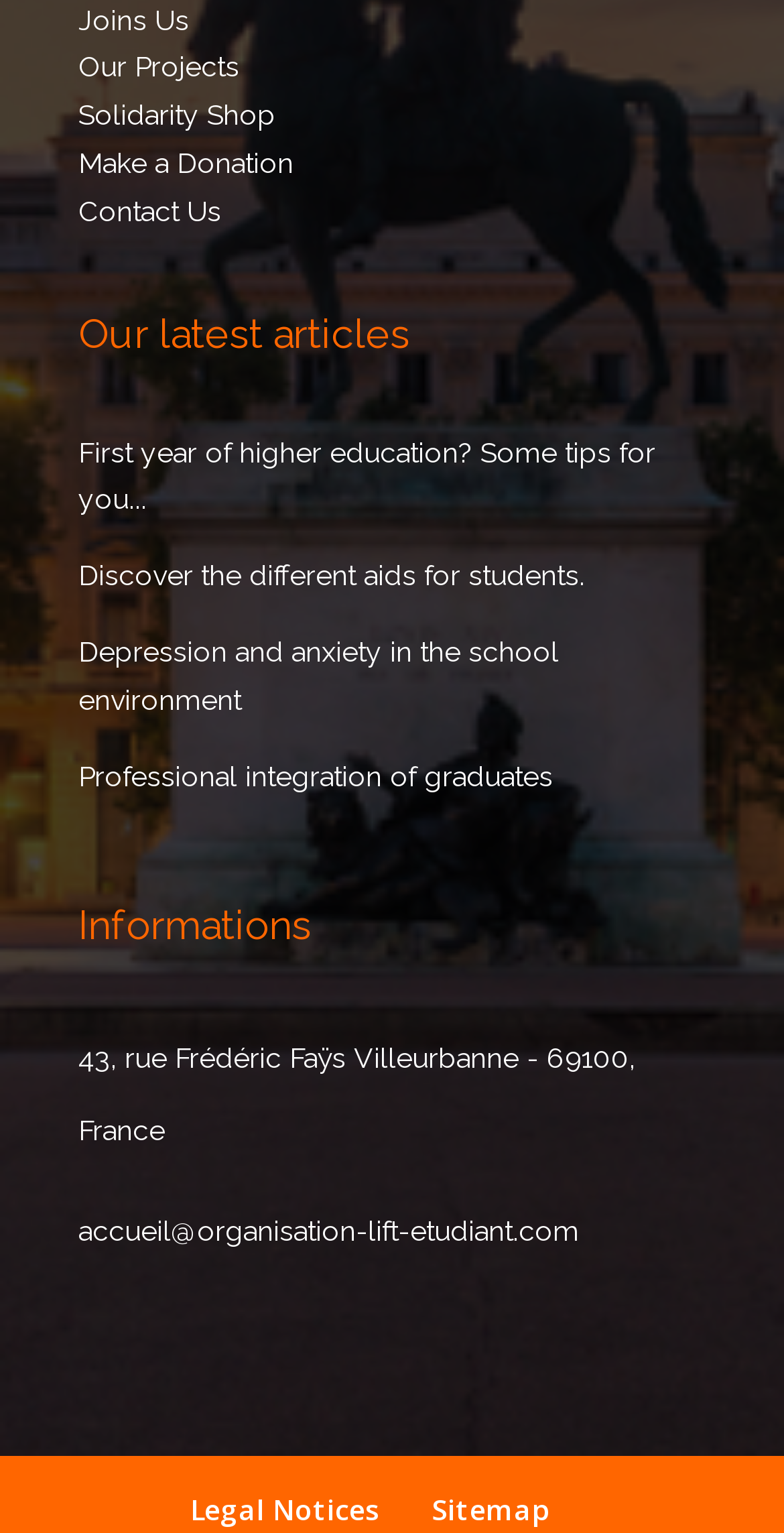Please give a succinct answer using a single word or phrase:
How many links are there in the top section of the webpage?

5